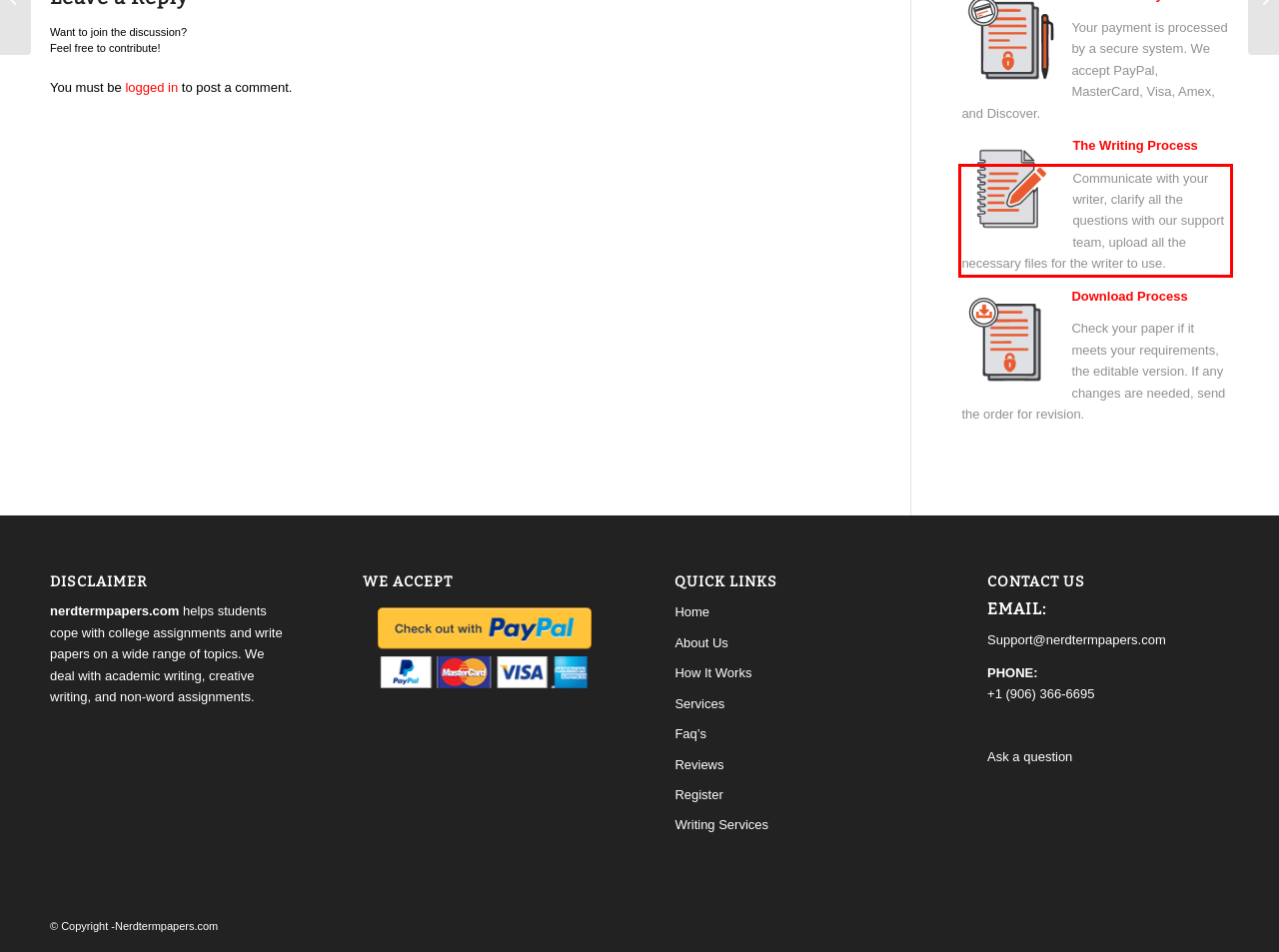Please recognize and transcribe the text located inside the red bounding box in the webpage image.

Communicate with your writer, clarify all the questions with our support team, upload all the necessary files for the writer to use.